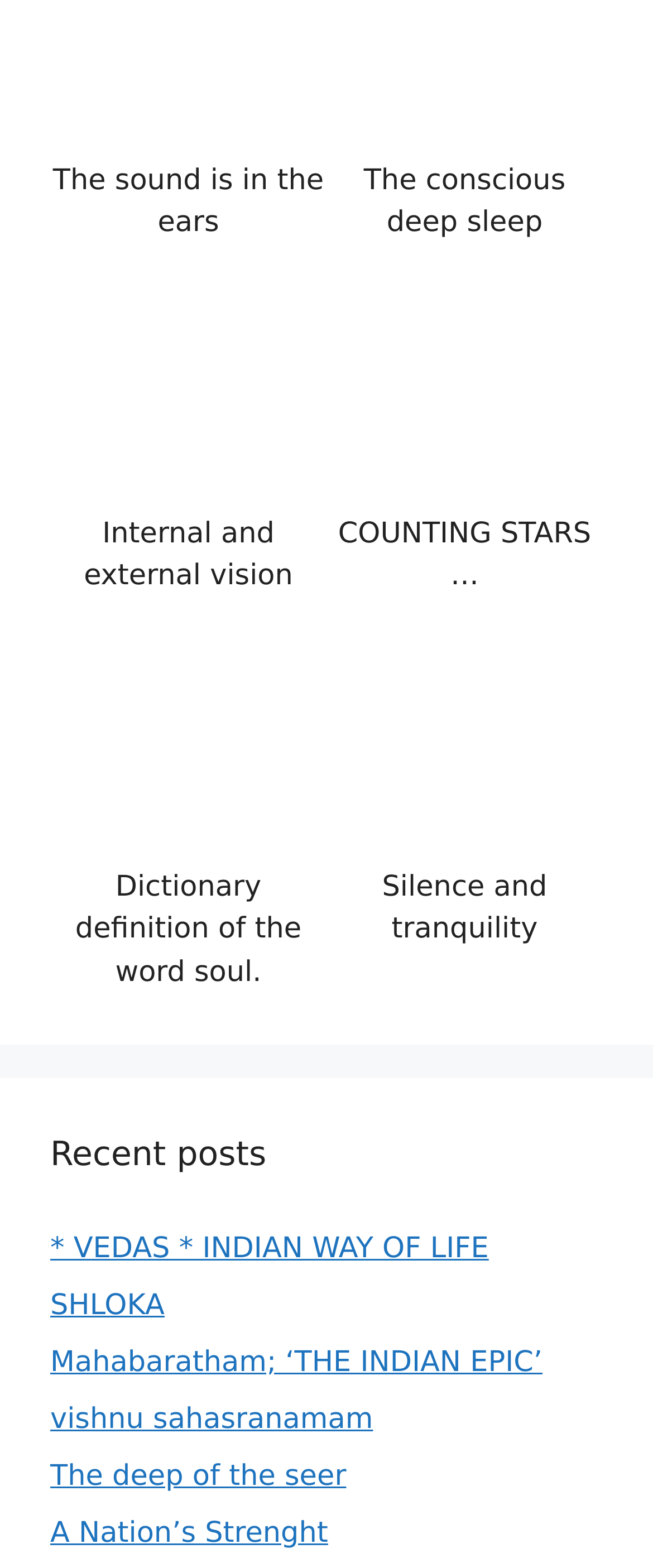Given the element description "A Nation’s Strenght" in the screenshot, predict the bounding box coordinates of that UI element.

[0.077, 0.967, 0.502, 0.989]